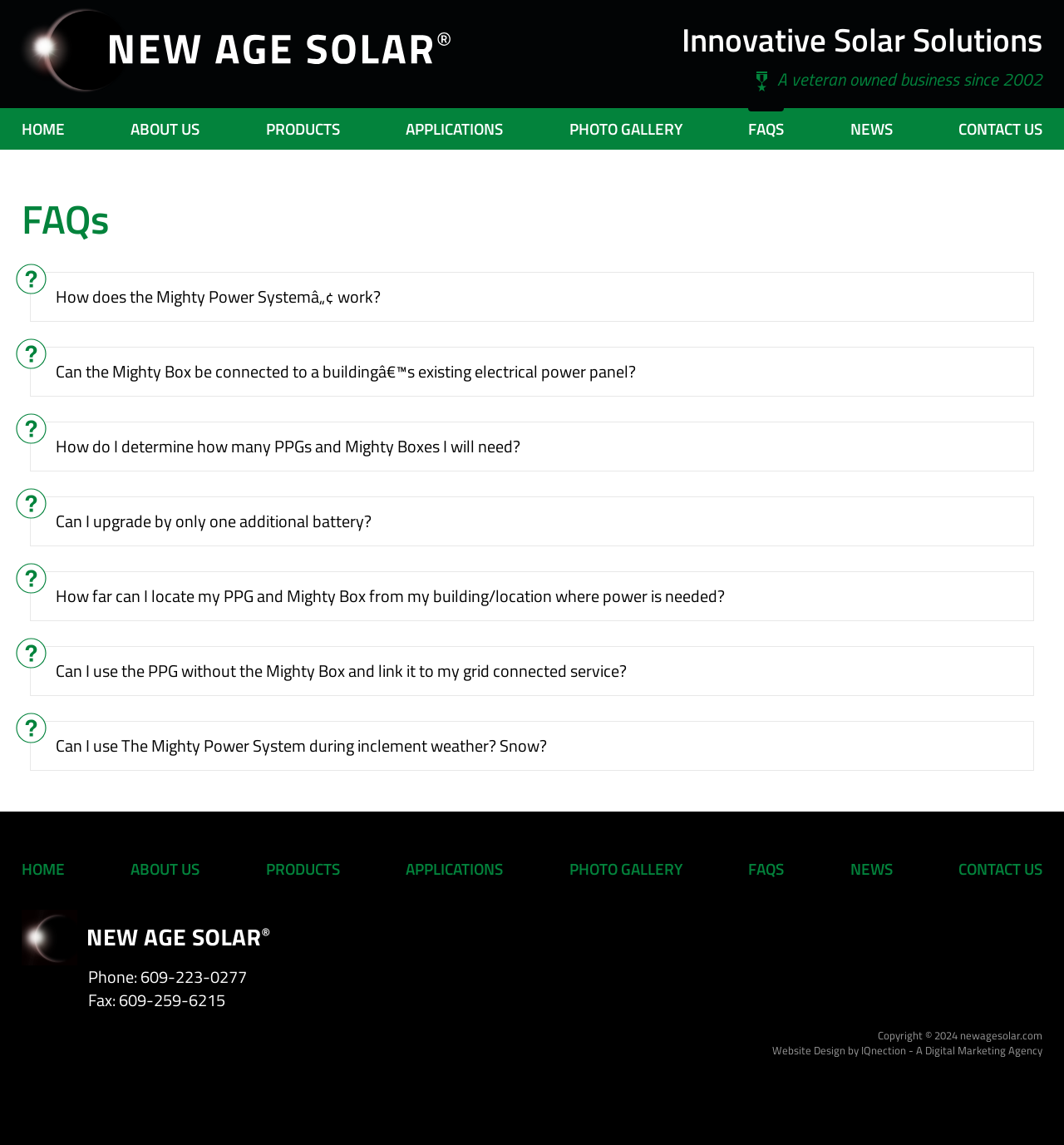Find the bounding box coordinates for the area that should be clicked to accomplish the instruction: "Click on the FAQS link".

[0.703, 0.095, 0.737, 0.131]